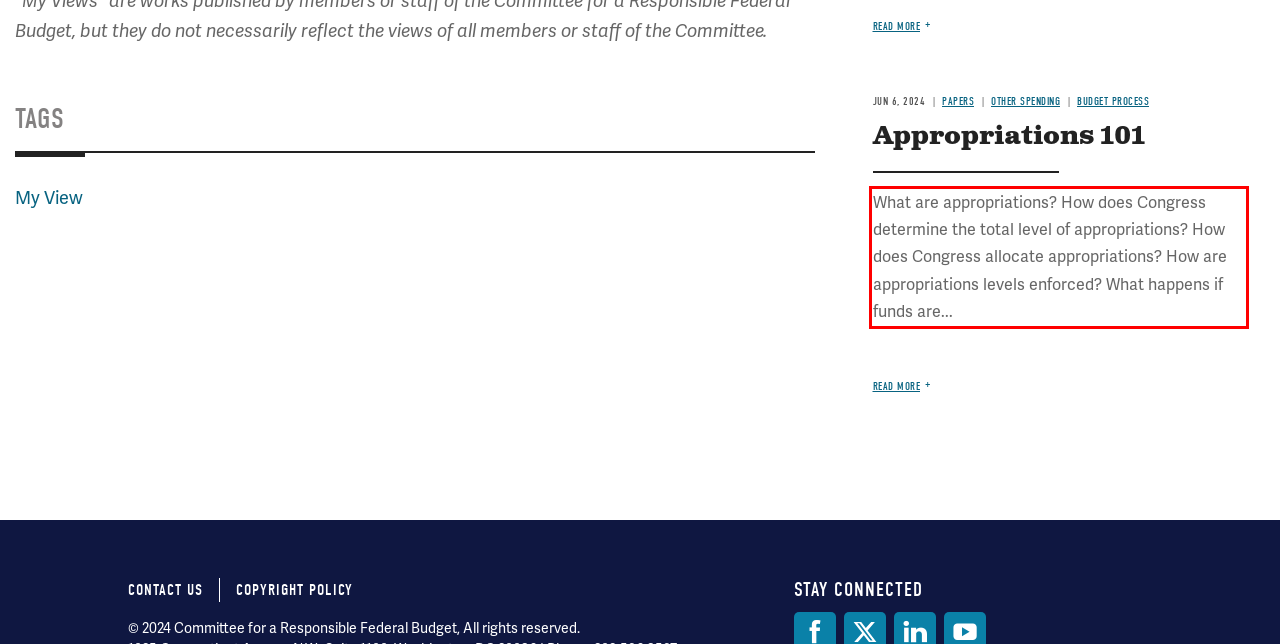Within the screenshot of the webpage, there is a red rectangle. Please recognize and generate the text content inside this red bounding box.

What are appropriations? How does Congress determine the total level of appropriations? How does Congress allocate appropriations? How are appropriations levels enforced? What happens if funds are...